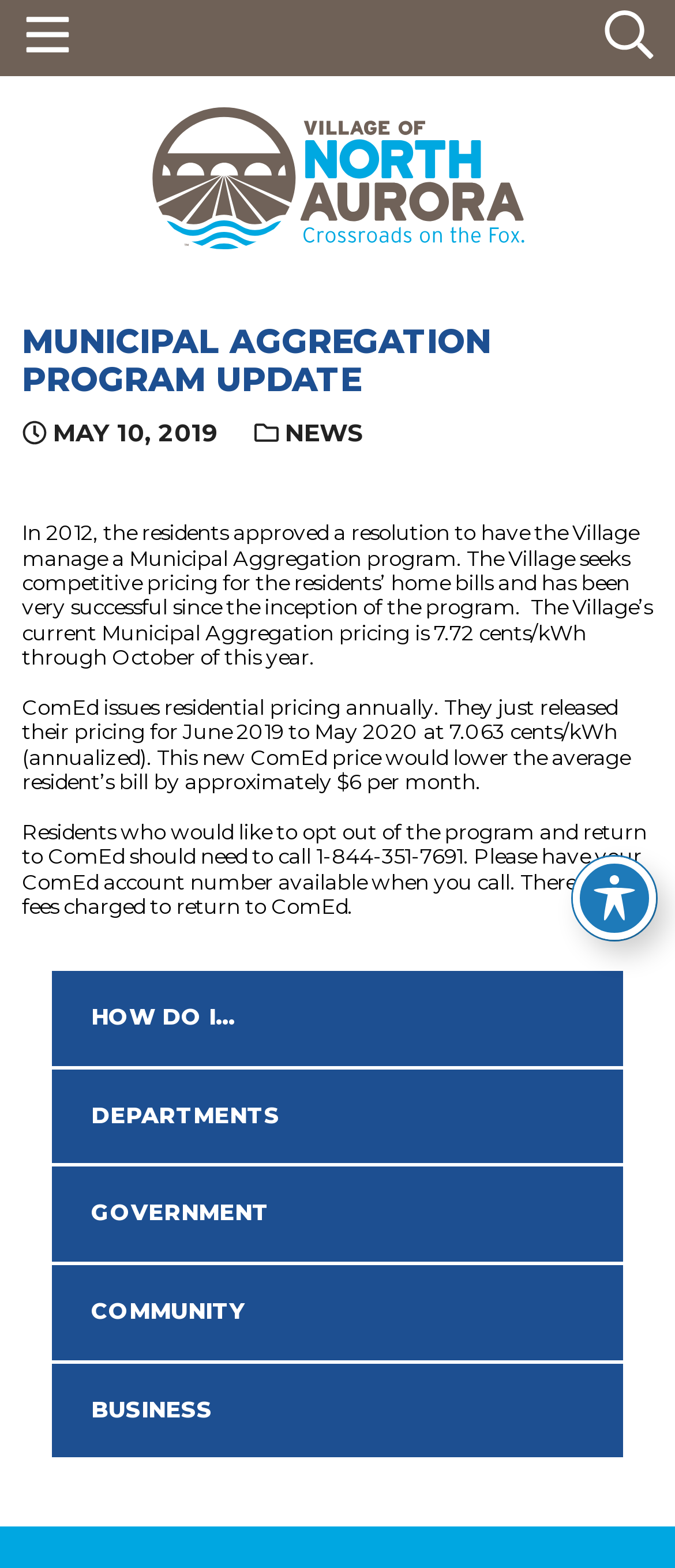Illustrate the webpage thoroughly, mentioning all important details.

The webpage is about the Municipal Aggregation program update in the Village of North Aurora. At the top, there are two buttons, "View Menu" and "View Search", positioned on the left and right sides, respectively. Below them, there is a link to the Village of North Aurora's website, accompanied by an image with the same name.

The main content of the webpage is divided into two sections. The first section is an article that takes up most of the page. It has a header with the title "MUNICIPAL AGGREGATION PROGRAM UPDATE" in a prominent font size. Below the title, there are two links, "POSTED ON MAY 10, 2019" and "NEWS", positioned side by side. 

The article then provides a detailed update on the Municipal Aggregation program, explaining how the Village seeks competitive pricing for residents' home bills and has been successful since its inception. The text also compares the Village's current pricing with ComEd's newly released pricing and explains how residents can opt out of the program.

The second section is a complementary section that contains five links, "HOW DO I…", "DEPARTMENTS", "GOVERNMENT", "COMMUNITY", and "BUSINESS", arranged vertically. These links are positioned at the bottom of the page.

Additionally, there is a button "Toggle Accessibility Toolbar" at the bottom right corner of the page, accompanied by an image.